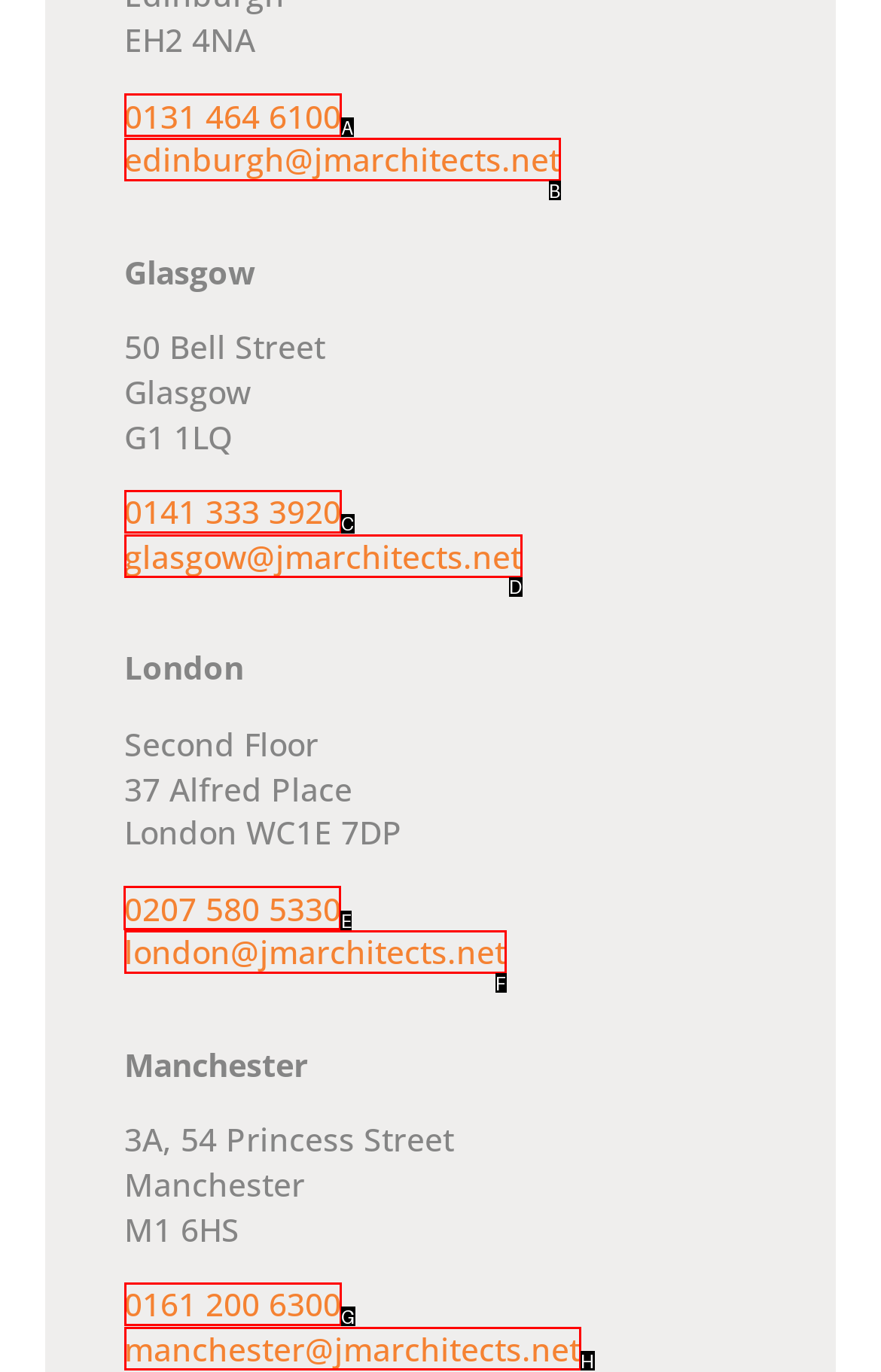Identify the appropriate choice to fulfill this task: Call the London office
Respond with the letter corresponding to the correct option.

E